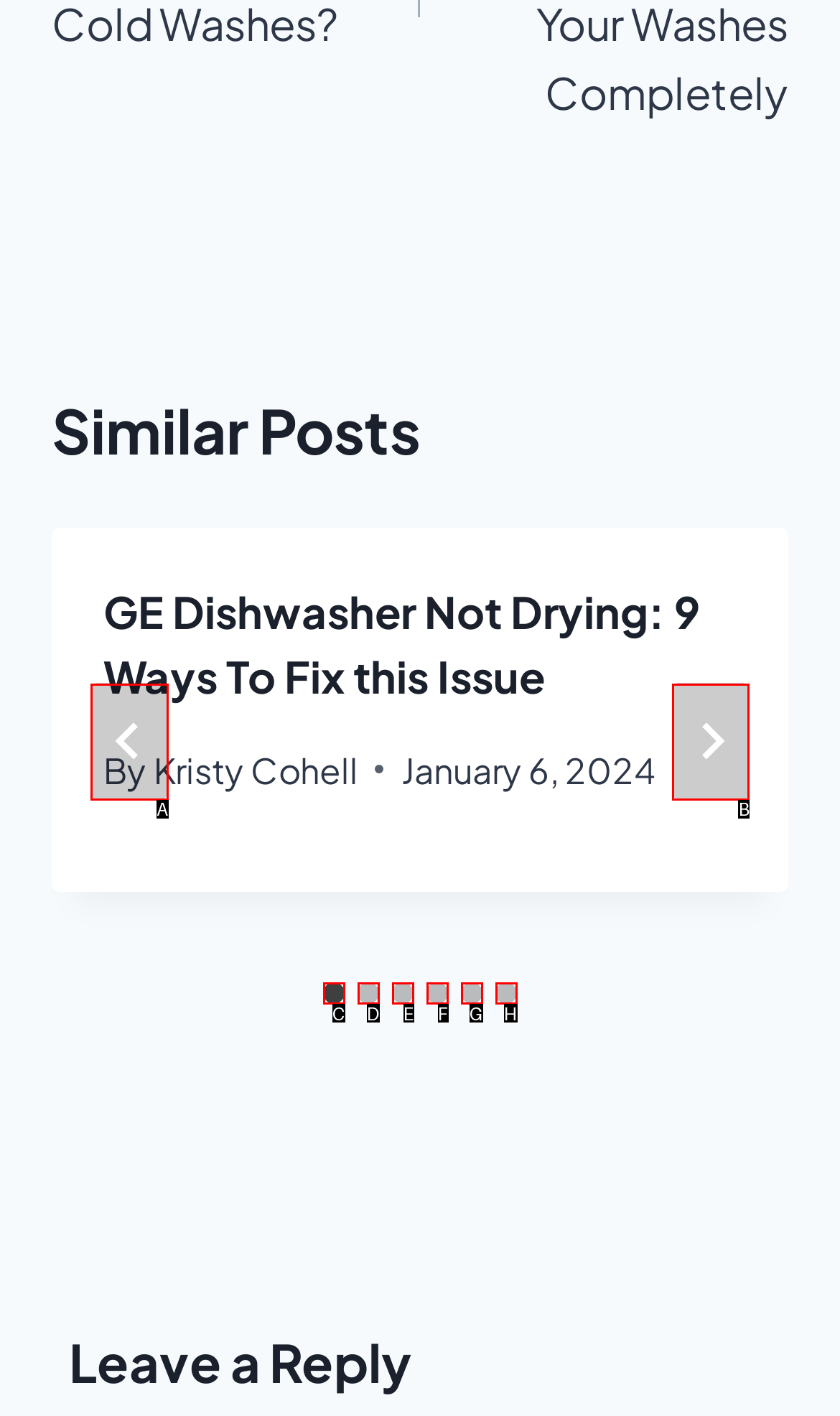Select the correct HTML element to complete the following task: Go to next slide
Provide the letter of the choice directly from the given options.

B